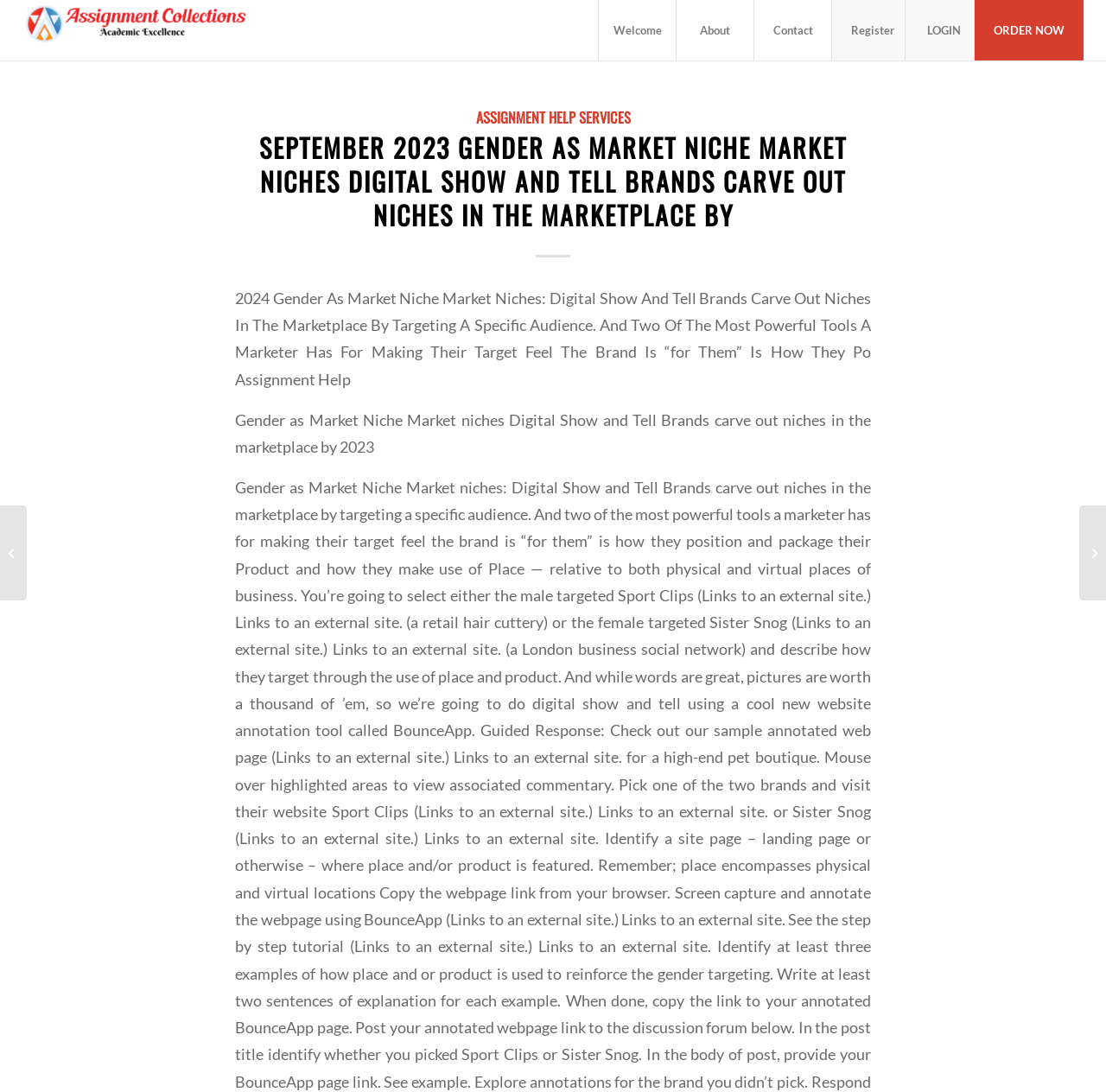Determine the bounding box coordinates of the UI element that matches the following description: "Assignment Help Services". The coordinates should be four float numbers between 0 and 1 in the format [left, top, right, bottom].

[0.43, 0.097, 0.57, 0.117]